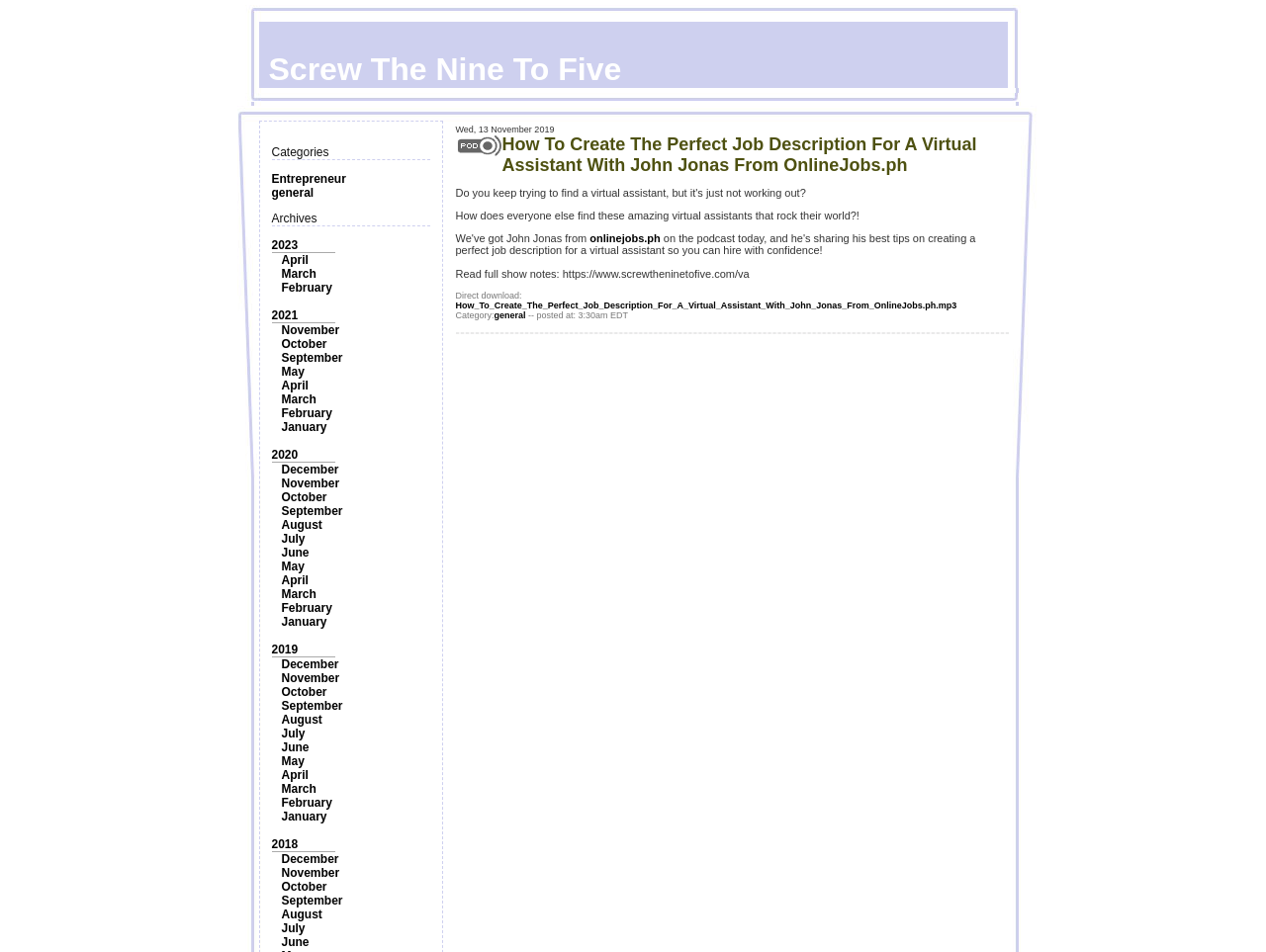Provide the bounding box coordinates for the UI element described in this sentence: "September". The coordinates should be four float values between 0 and 1, i.e., [left, top, right, bottom].

[0.222, 0.734, 0.271, 0.749]